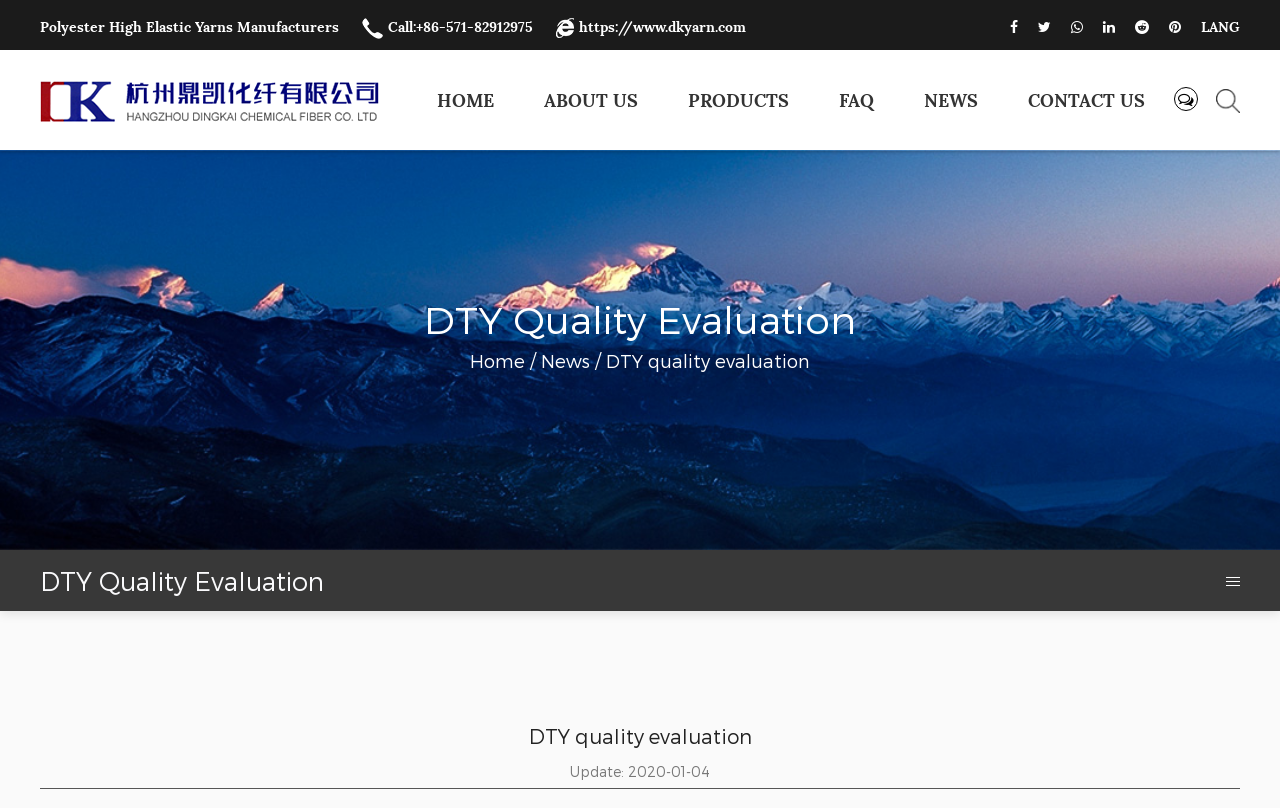What is the company name of the website?
Based on the visual, give a brief answer using one word or a short phrase.

Hangzhou Dingkai Chemical Fibre Co., Ltd.